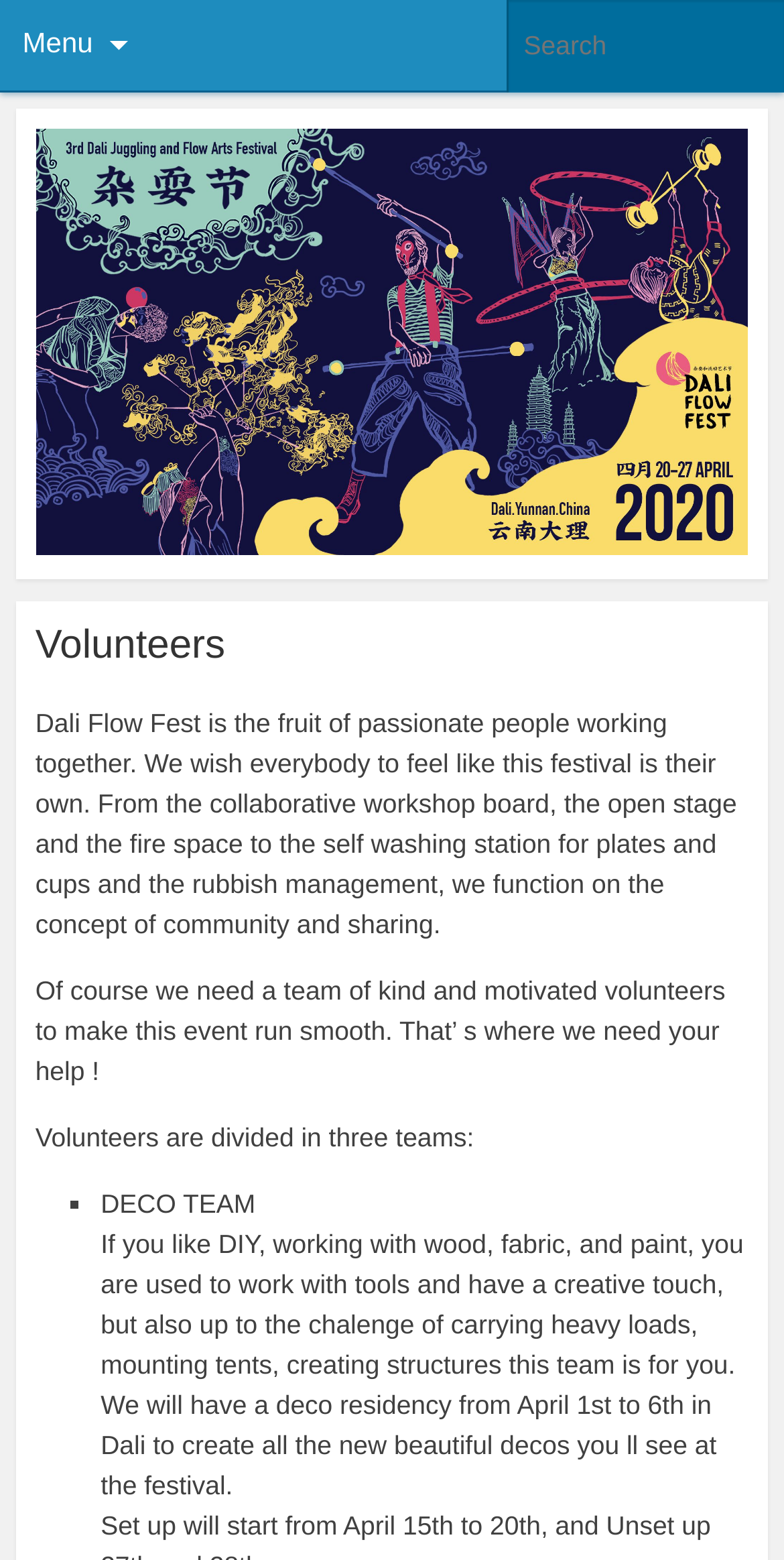What is the Deco Team responsible for?
From the details in the image, provide a complete and detailed answer to the question.

According to the webpage, the Deco Team is responsible for tasks such as DIY, working with wood, fabric, and paint, as well as carrying heavy loads, mounting tents, and creating structures. This suggests that the team is involved in the creative and physical aspects of setting up the festival.